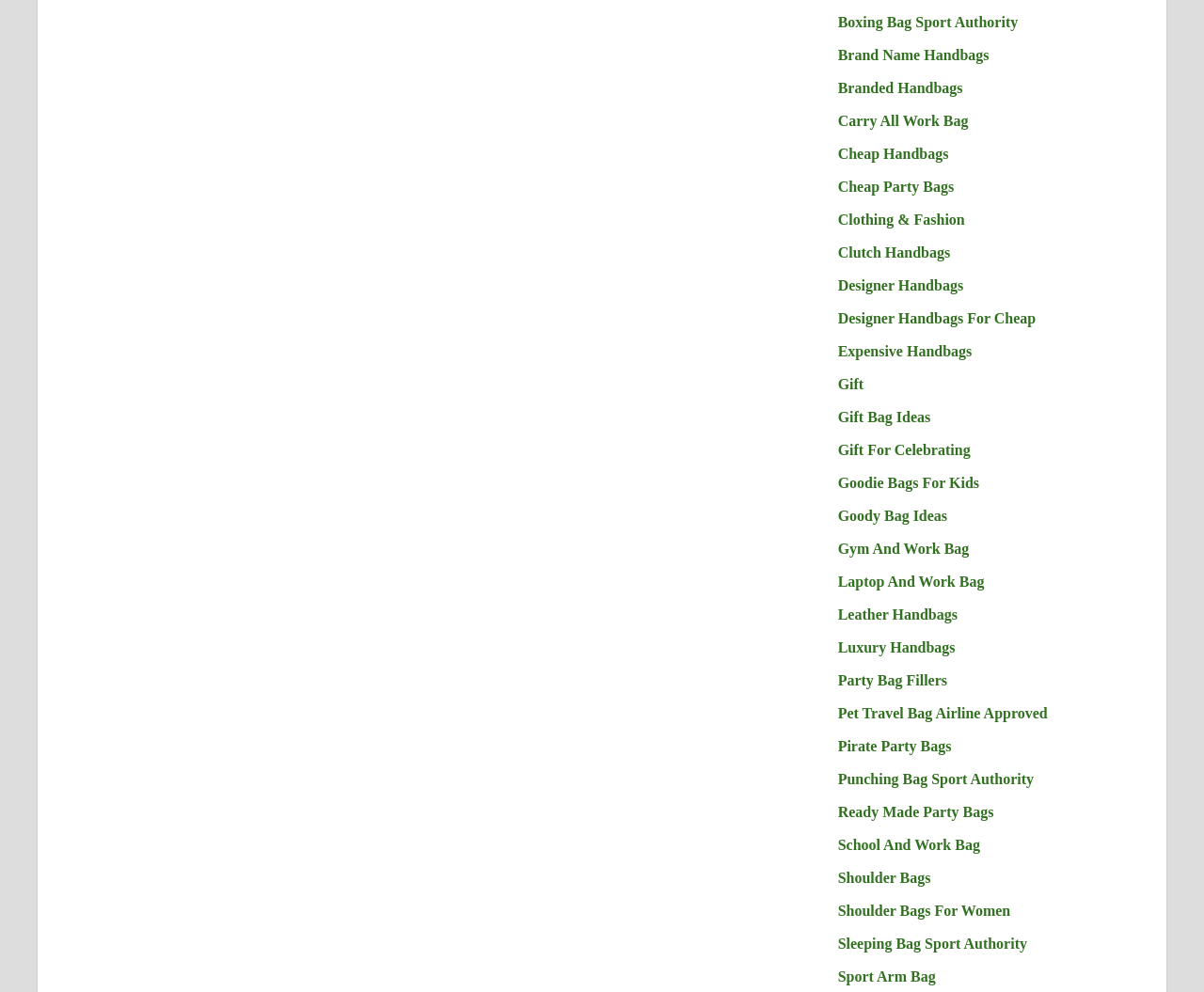Bounding box coordinates are specified in the format (top-left x, top-left y, bottom-right x, bottom-right y). All values are floating point numbers bounded between 0 and 1. Please provide the bounding box coordinate of the region this sentence describes: Pet Travel Bag Airline Approved

[0.696, 0.711, 0.87, 0.727]